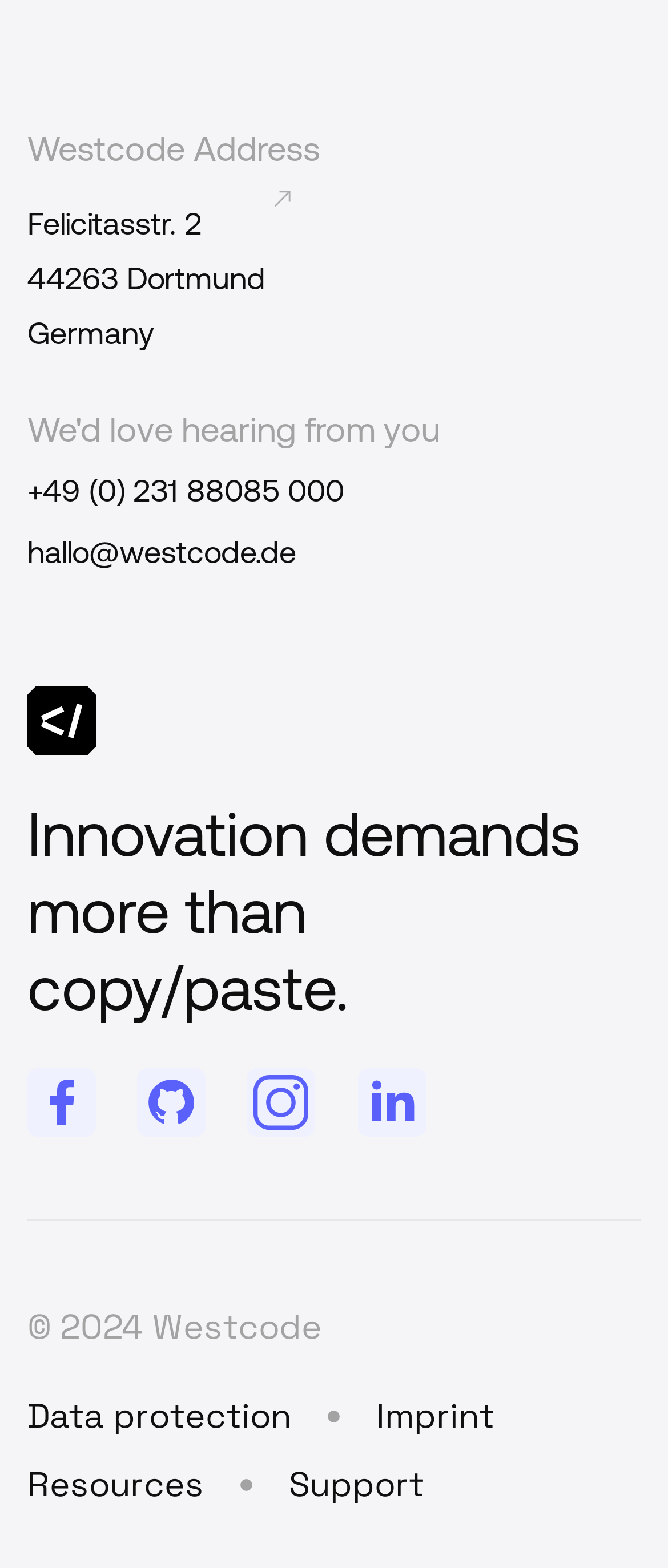Please find the bounding box coordinates of the clickable region needed to complete the following instruction: "View data protection information". The bounding box coordinates must consist of four float numbers between 0 and 1, i.e., [left, top, right, bottom].

[0.041, 0.887, 0.436, 0.918]